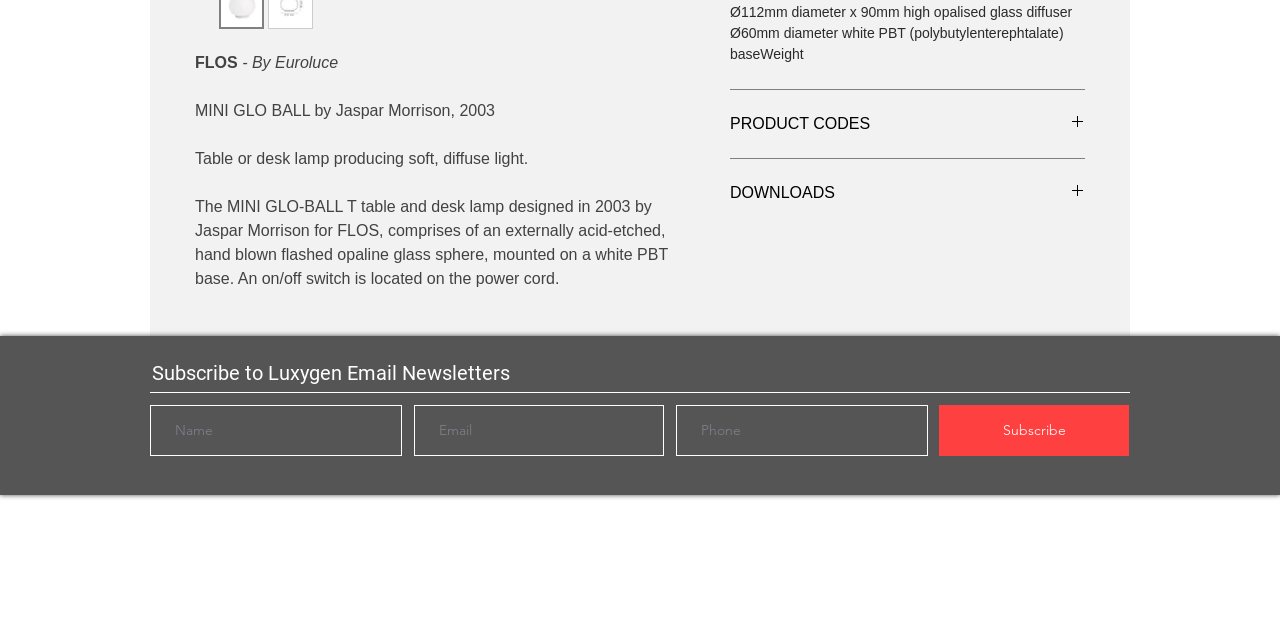Please provide the bounding box coordinate of the region that matches the element description: Subscribe. Coordinates should be in the format (top-left x, top-left y, bottom-right x, bottom-right y) and all values should be between 0 and 1.

[0.734, 0.633, 0.882, 0.712]